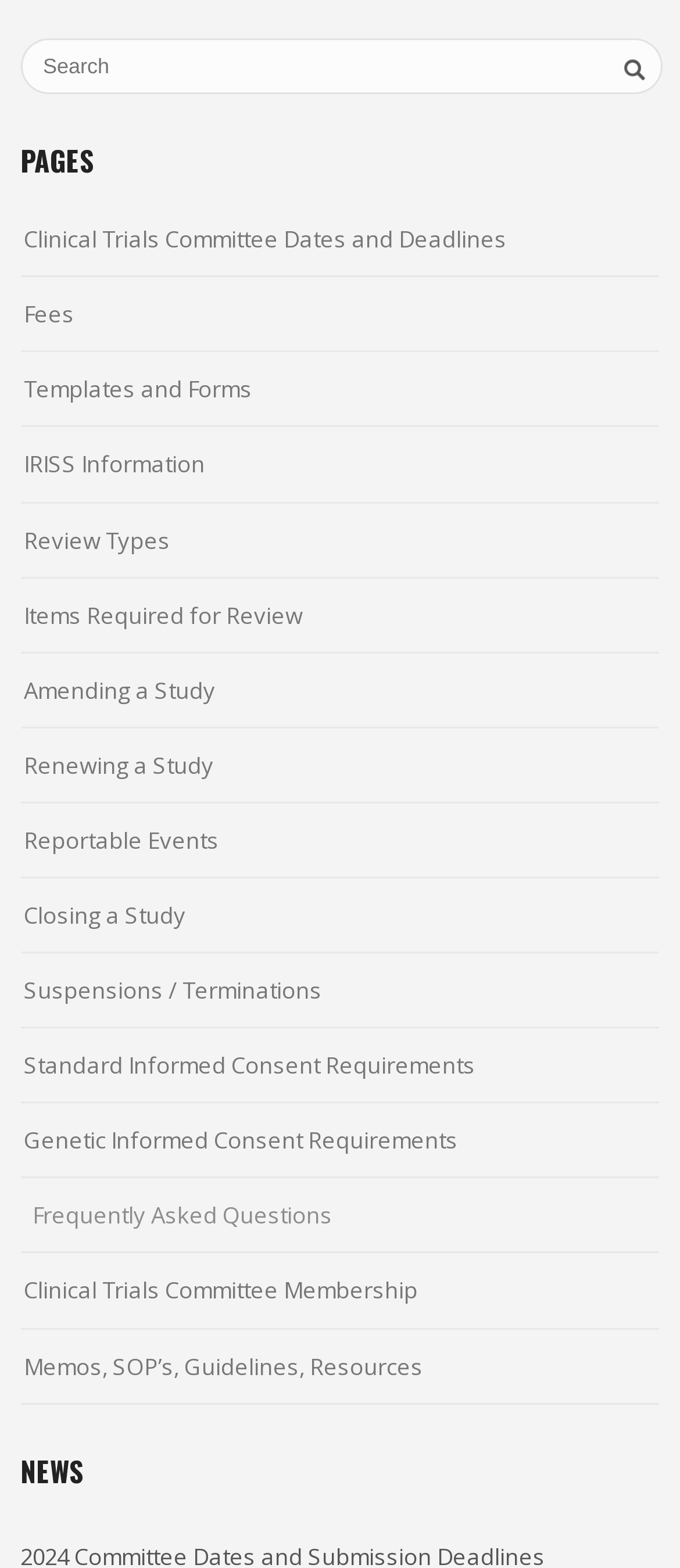Can you determine the bounding box coordinates of the area that needs to be clicked to fulfill the following instruction: "view Templates and Forms"?

[0.035, 0.233, 0.371, 0.264]